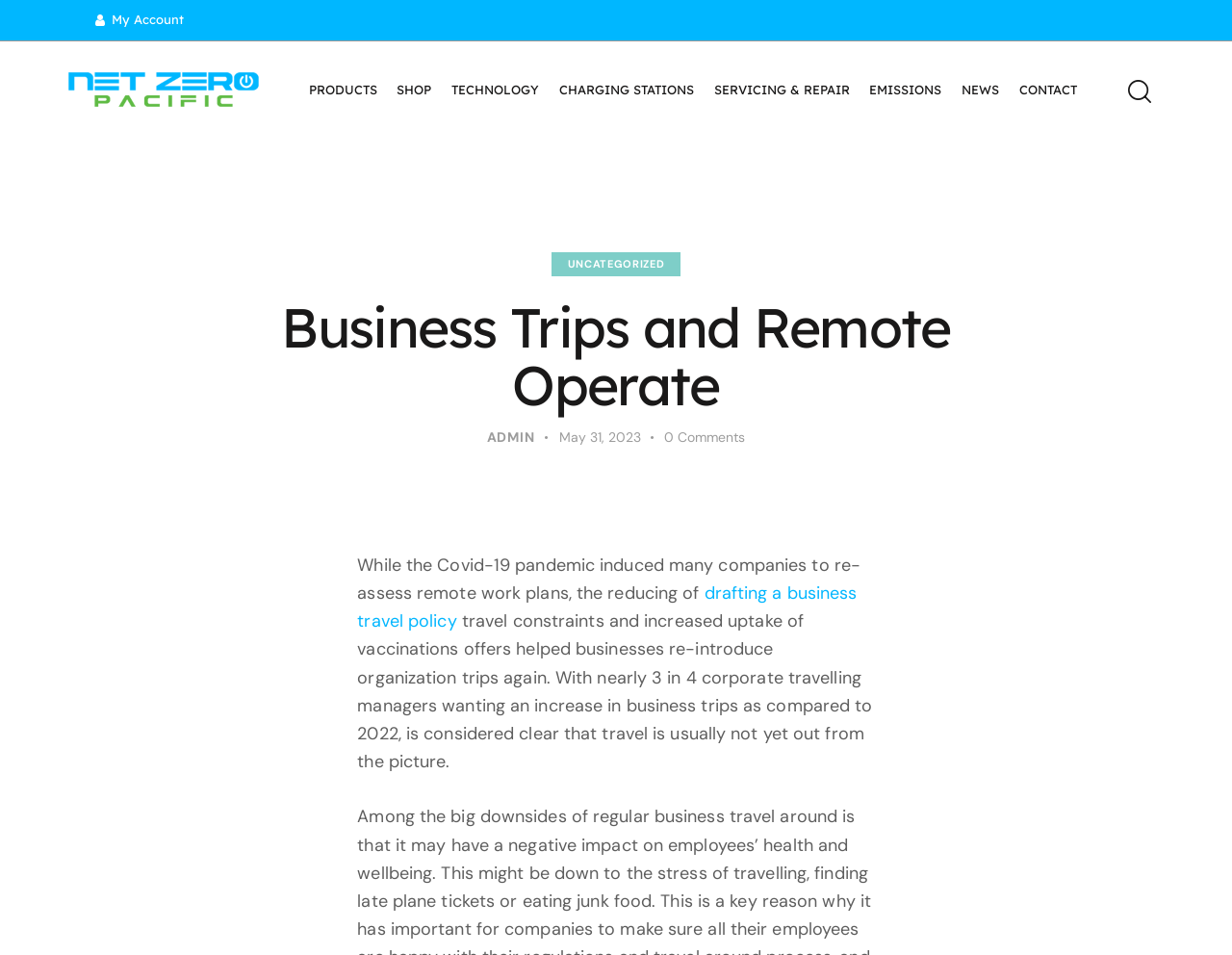Please determine the primary heading and provide its text.

Business Trips and Remote Operate